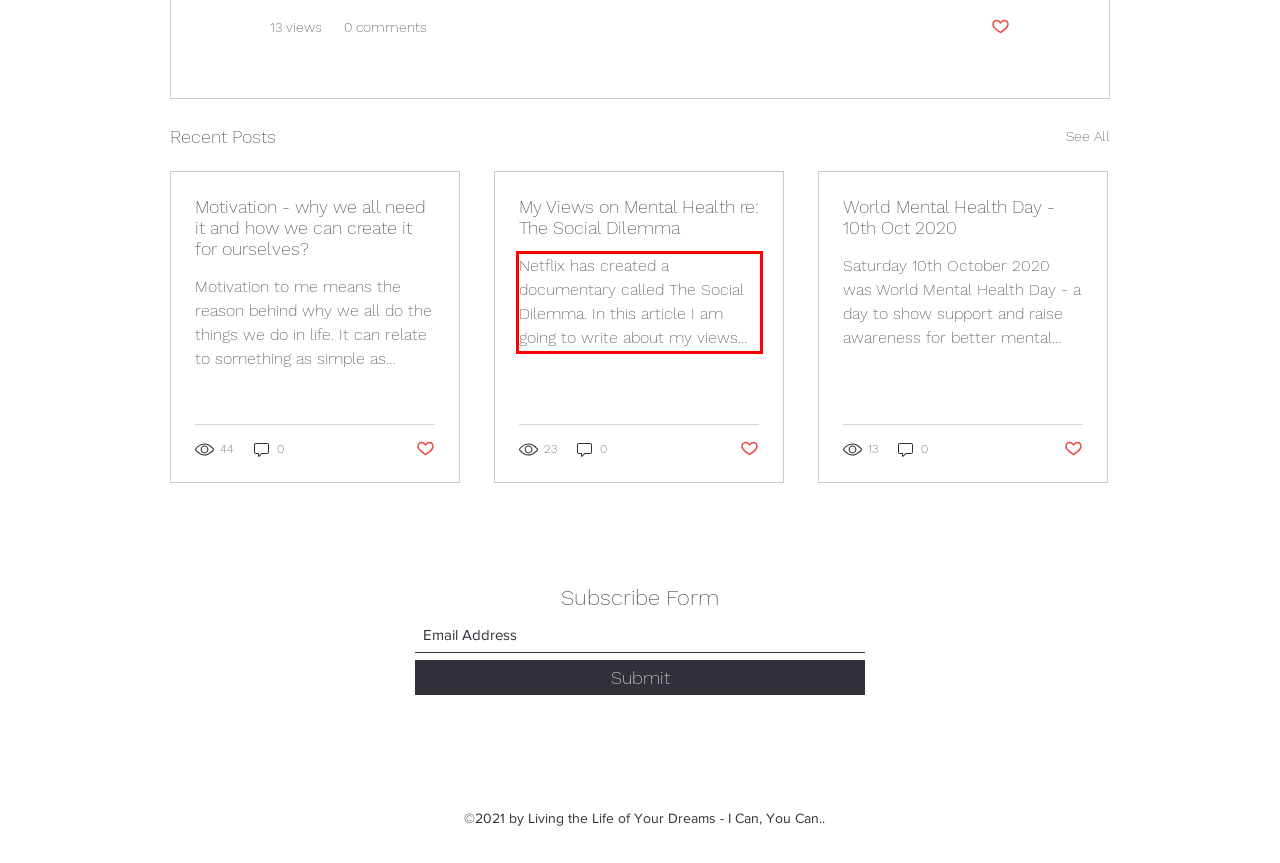You have a webpage screenshot with a red rectangle surrounding a UI element. Extract the text content from within this red bounding box.

Netflix has created a documentary called The Social Dilemma. In this article I am going to write about my views on this in relation to mental health. Overview of Social Dilemma. If you haven’t seen it